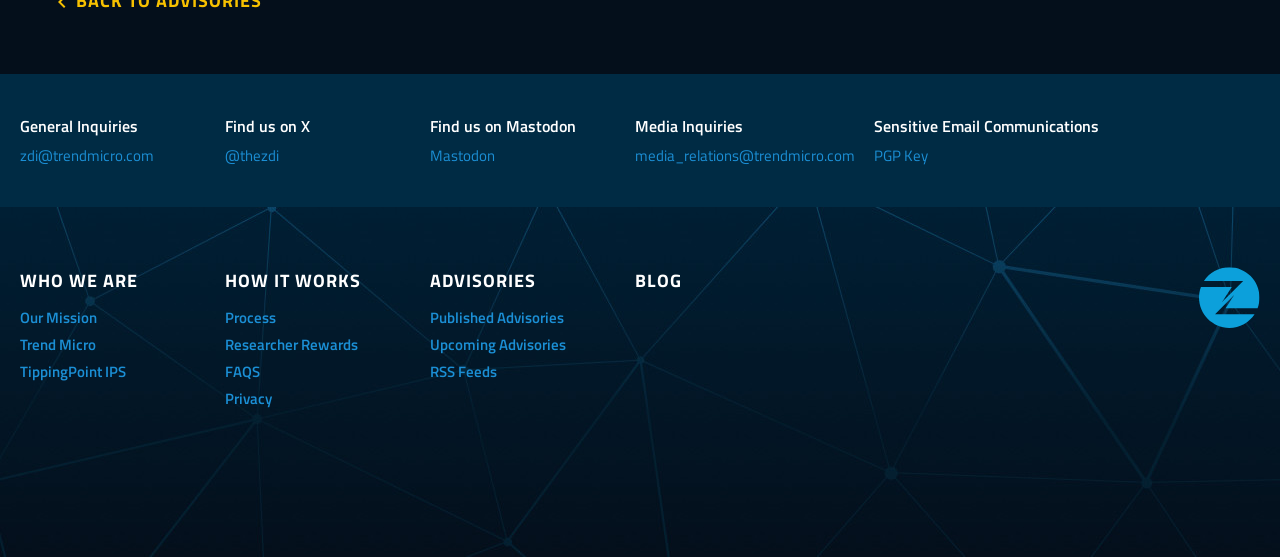Provide a brief response to the question below using a single word or phrase: 
What type of content is available in the 'BLOG' section?

Blog posts